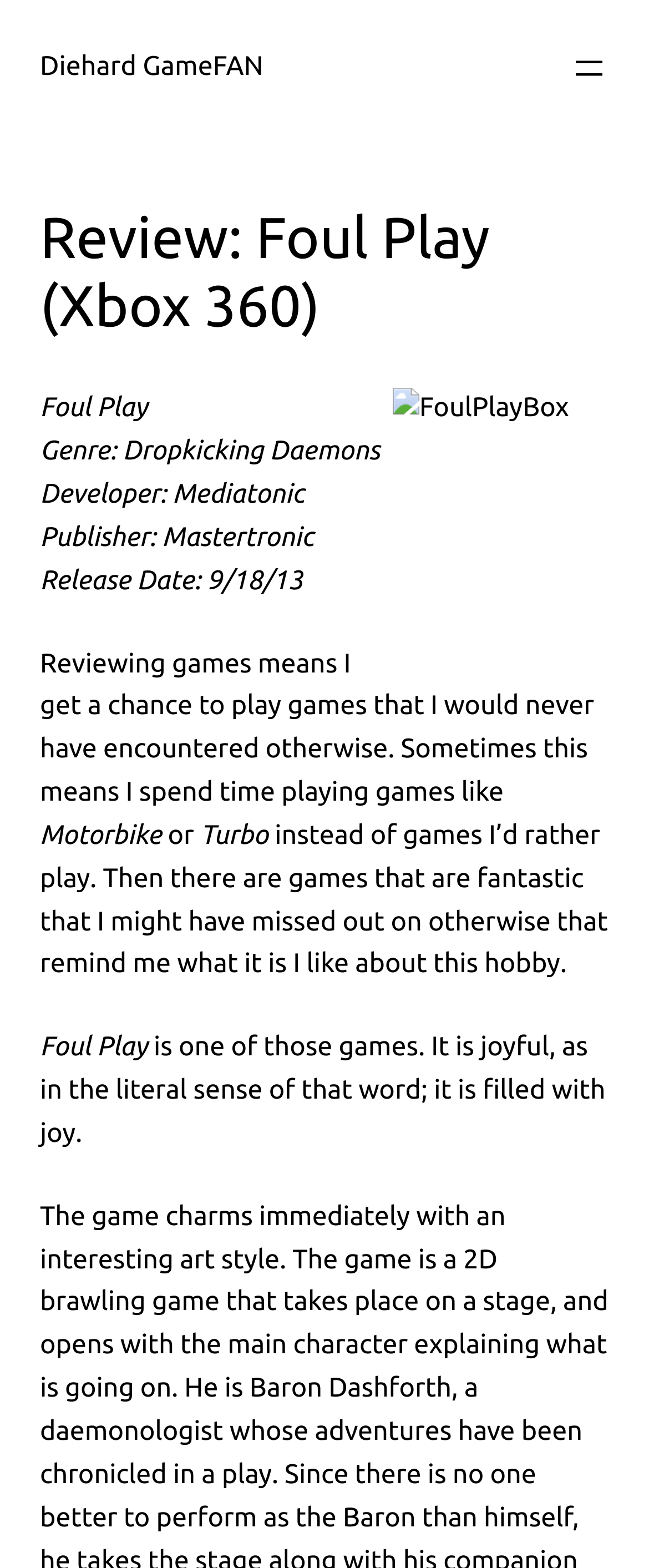Who is the developer of Foul Play?
Look at the image and respond with a single word or a short phrase.

Mediatonic